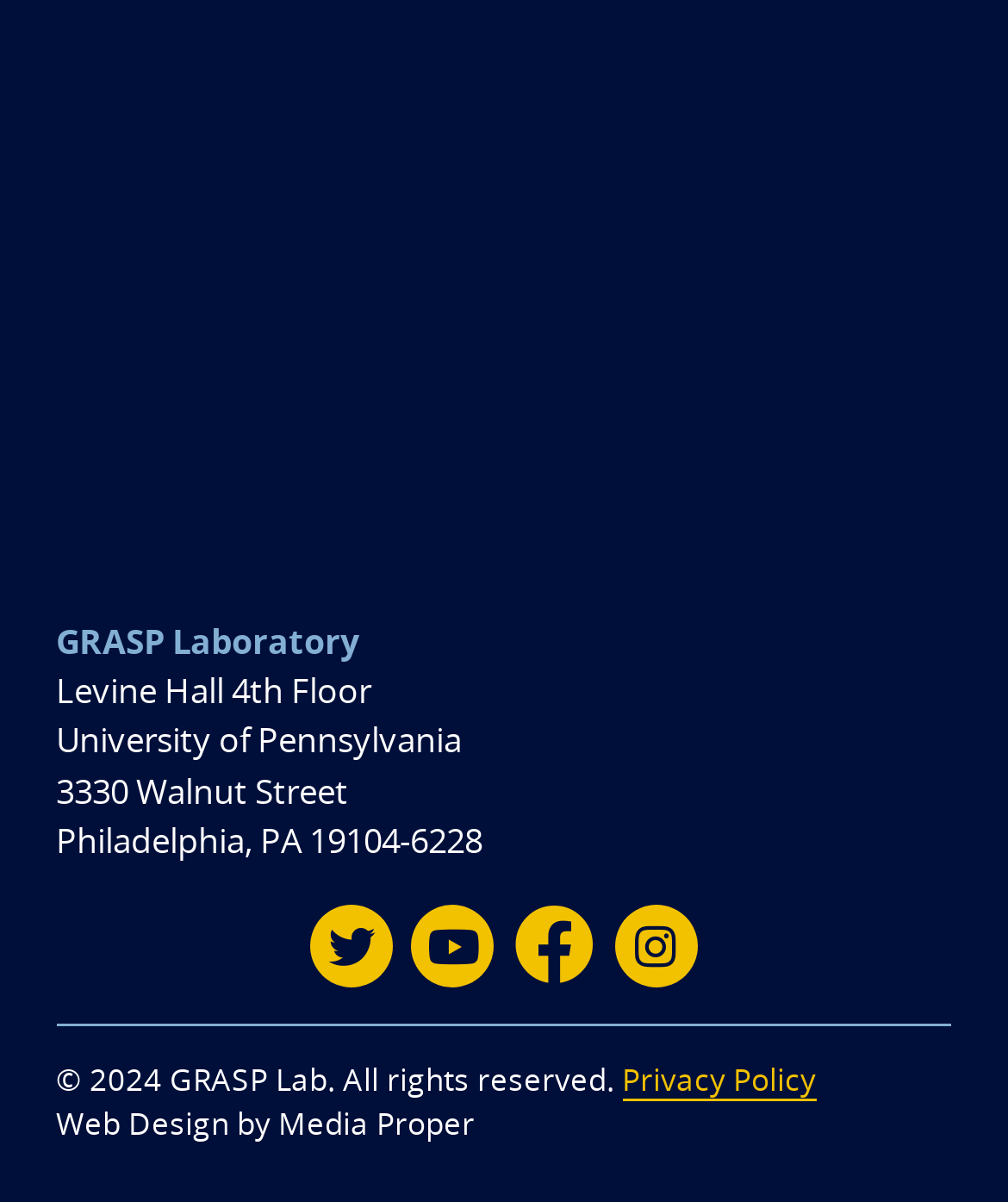Analyze the image and answer the question with as much detail as possible: 
Who designed the webpage?

I found the webpage designer by looking at the link element with the text 'Media Proper', which is mentioned as the designer of the webpage.